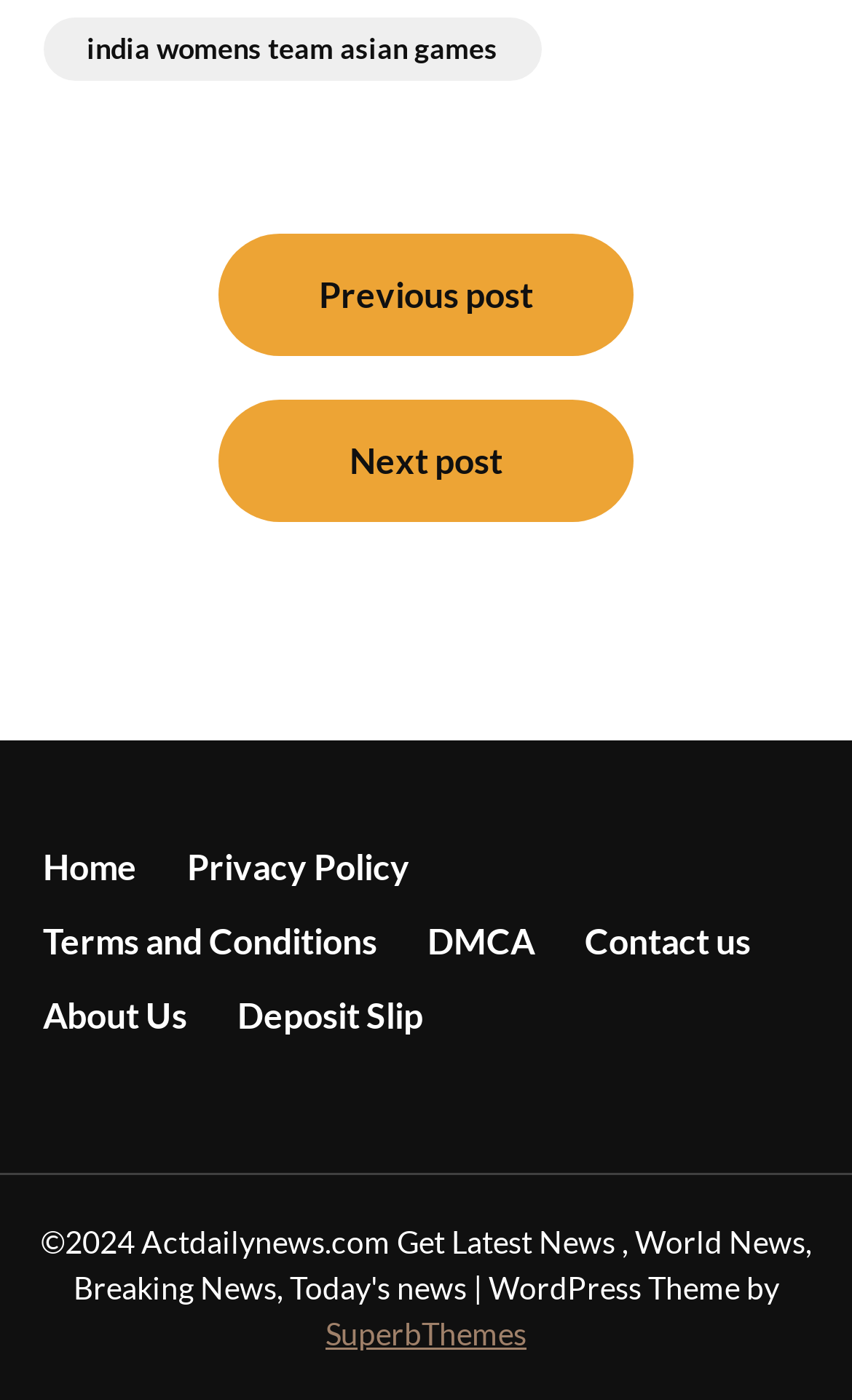Please provide the bounding box coordinates for the element that needs to be clicked to perform the instruction: "learn about us". The coordinates must consist of four float numbers between 0 and 1, formatted as [left, top, right, bottom].

[0.05, 0.707, 0.219, 0.744]